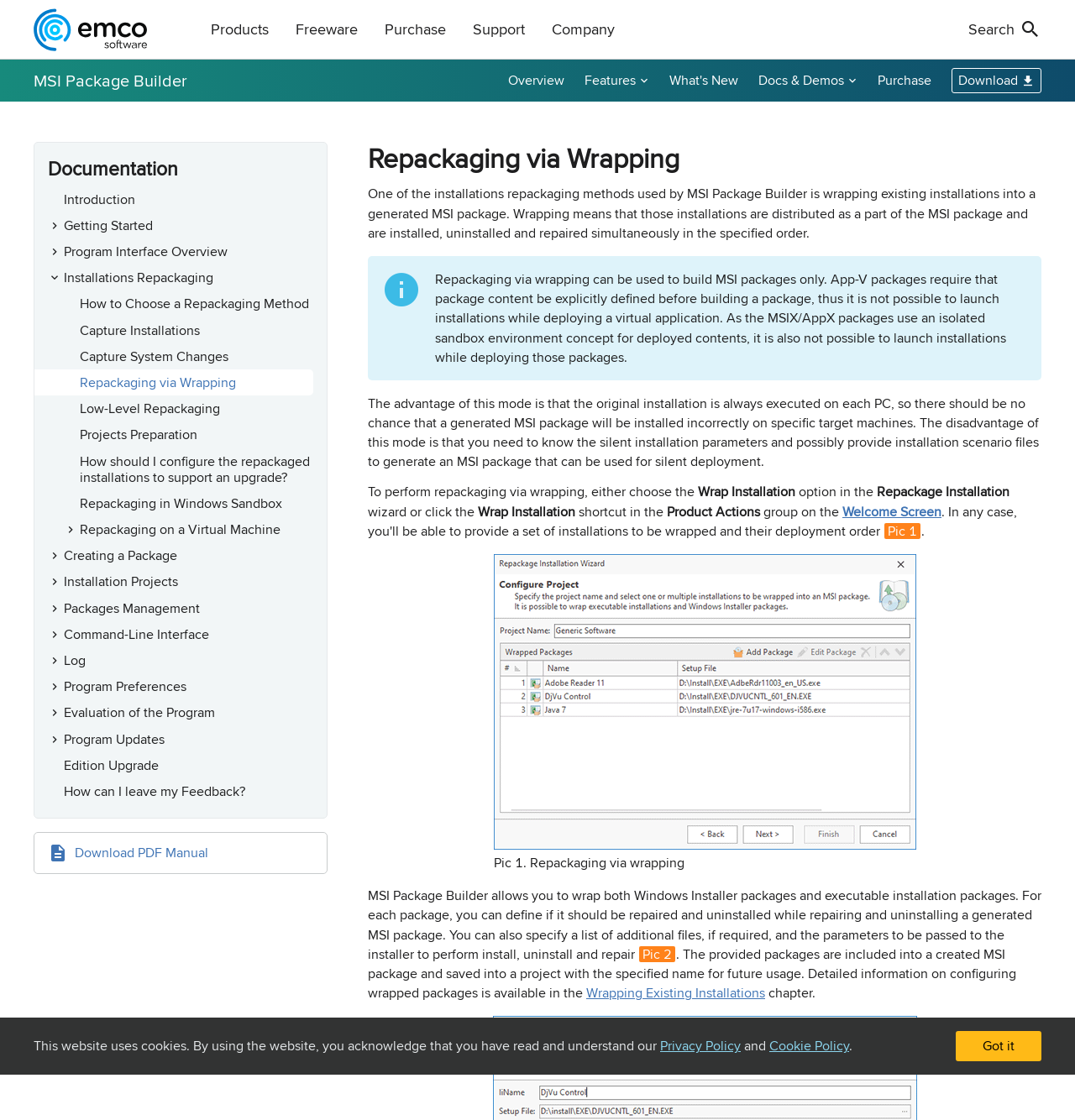What is the purpose of MSI Package Builder?
Look at the image and respond to the question as thoroughly as possible.

The purpose of MSI Package Builder can be found in the description below the link 'MSI Package Builder', which states that it is an 'EXE-to-MSI installation repackager and MSI builder'.